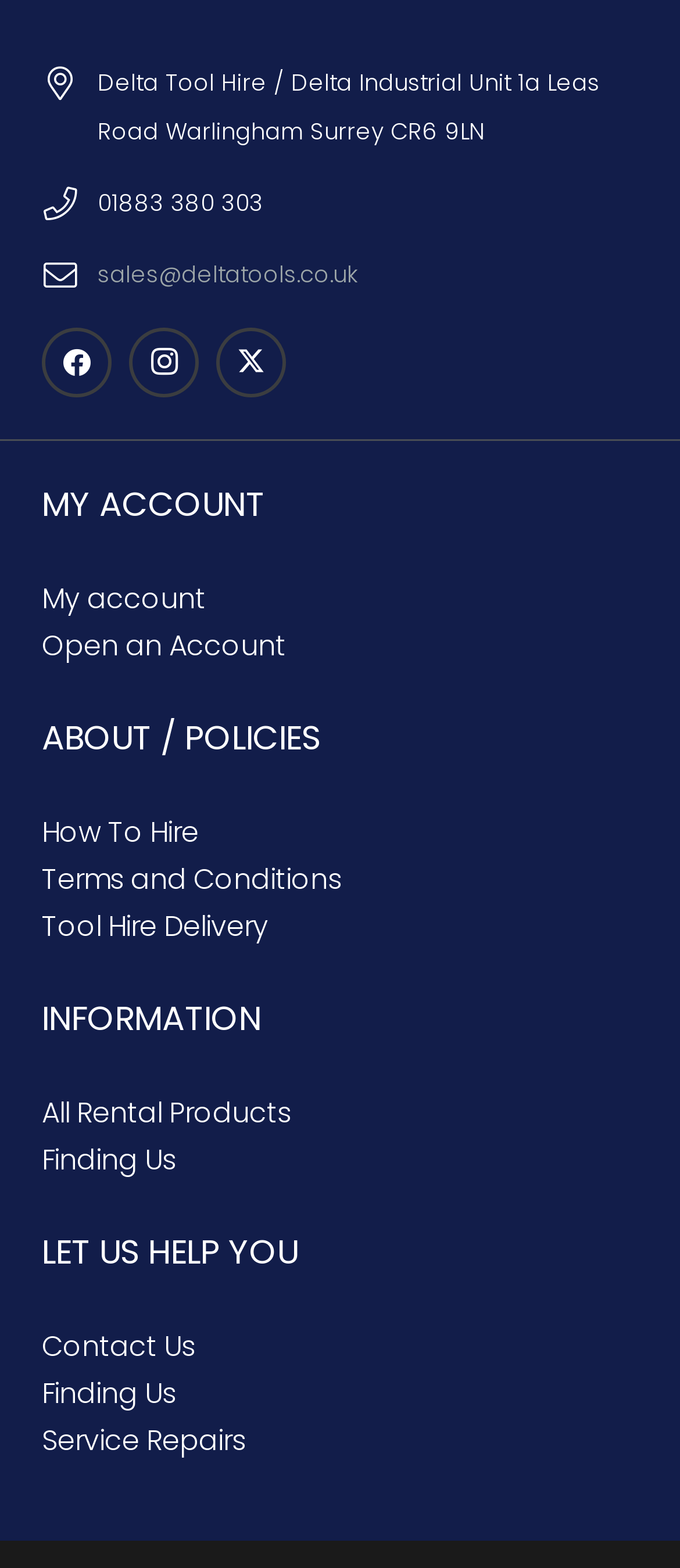Given the element description Open an Account, predict the bounding box coordinates for the UI element in the webpage screenshot. The format should be (top-left x, top-left y, bottom-right x, bottom-right y), and the values should be between 0 and 1.

[0.062, 0.399, 0.421, 0.425]